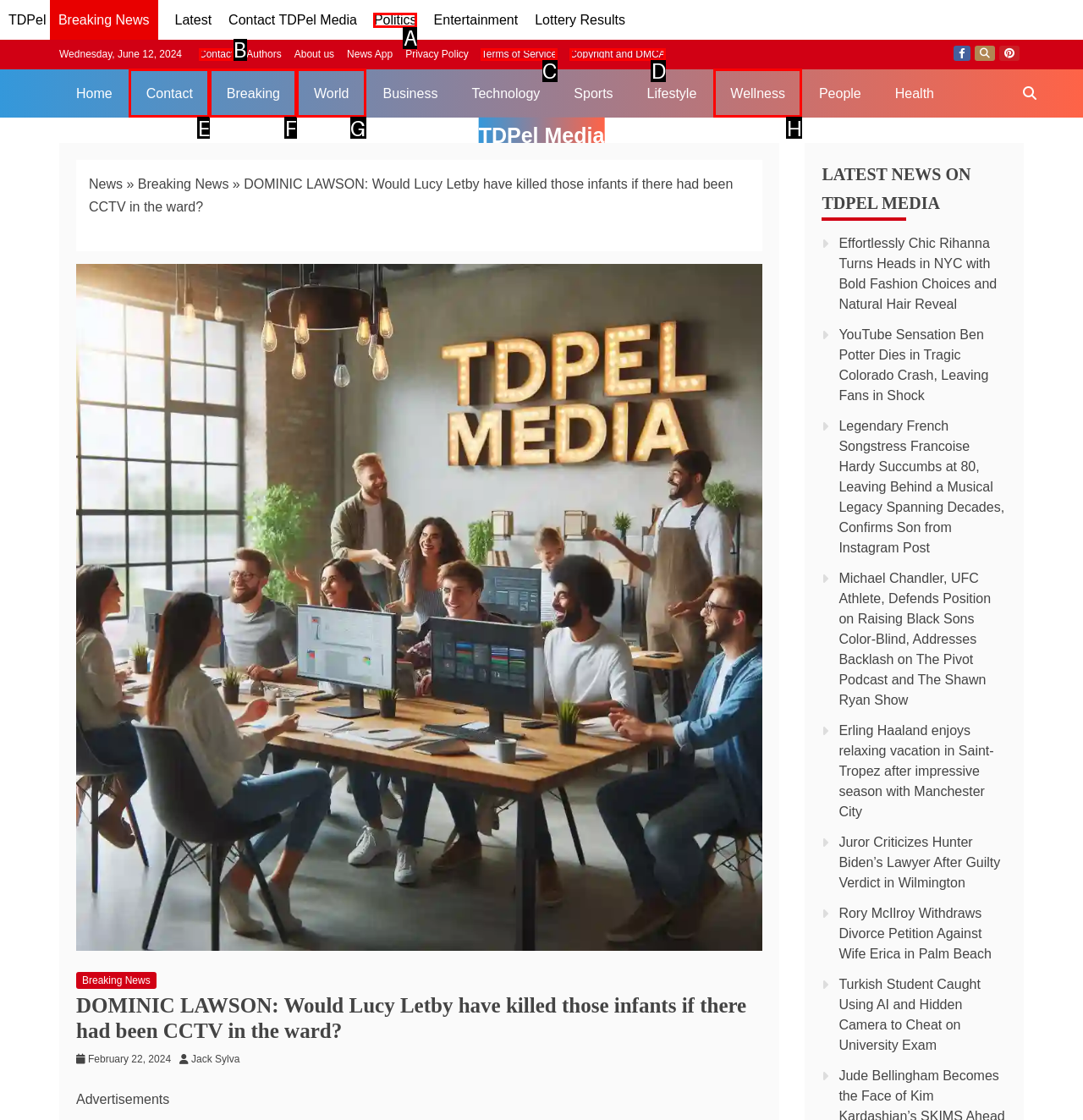Given the element description: Wellness
Pick the letter of the correct option from the list.

H